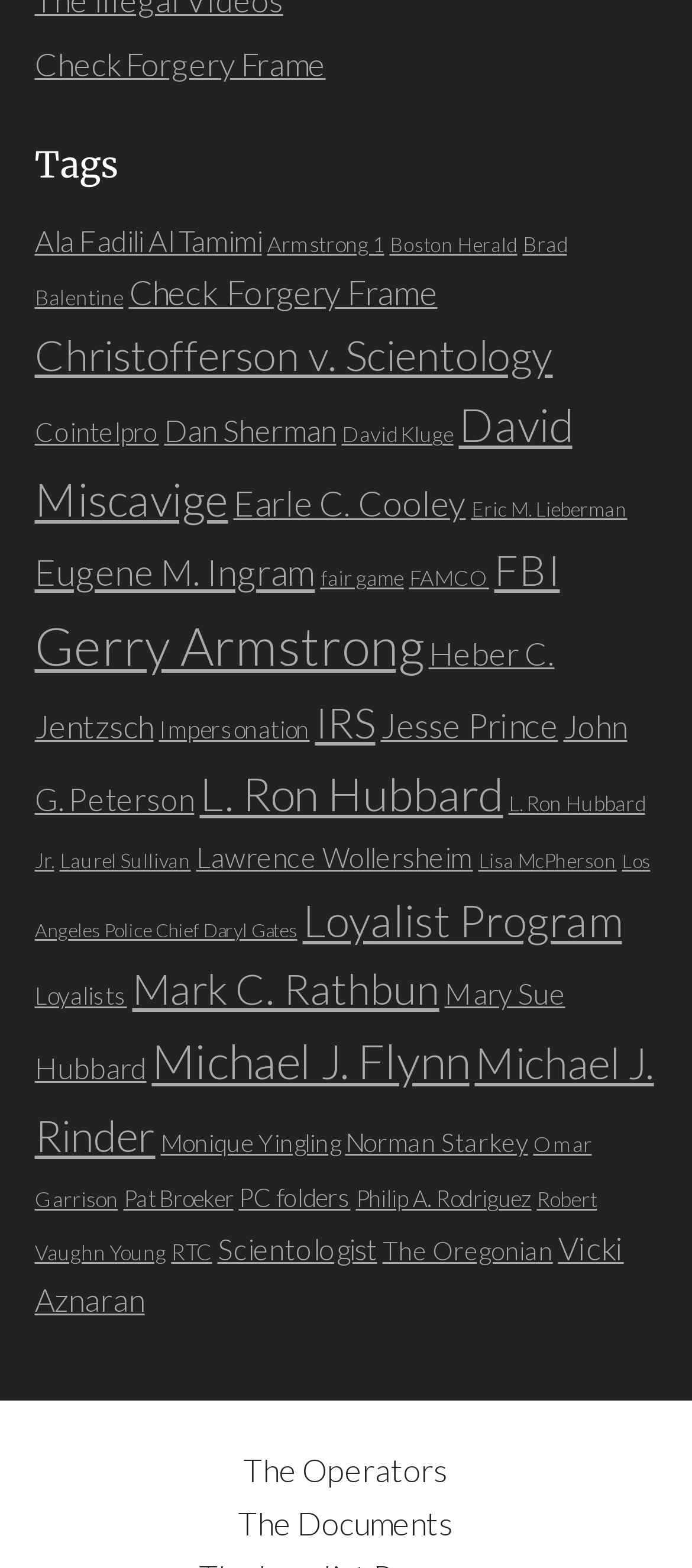Locate the bounding box coordinates of the clickable region to complete the following instruction: "Open the 'The Operators' page."

[0.301, 0.92, 0.699, 0.954]